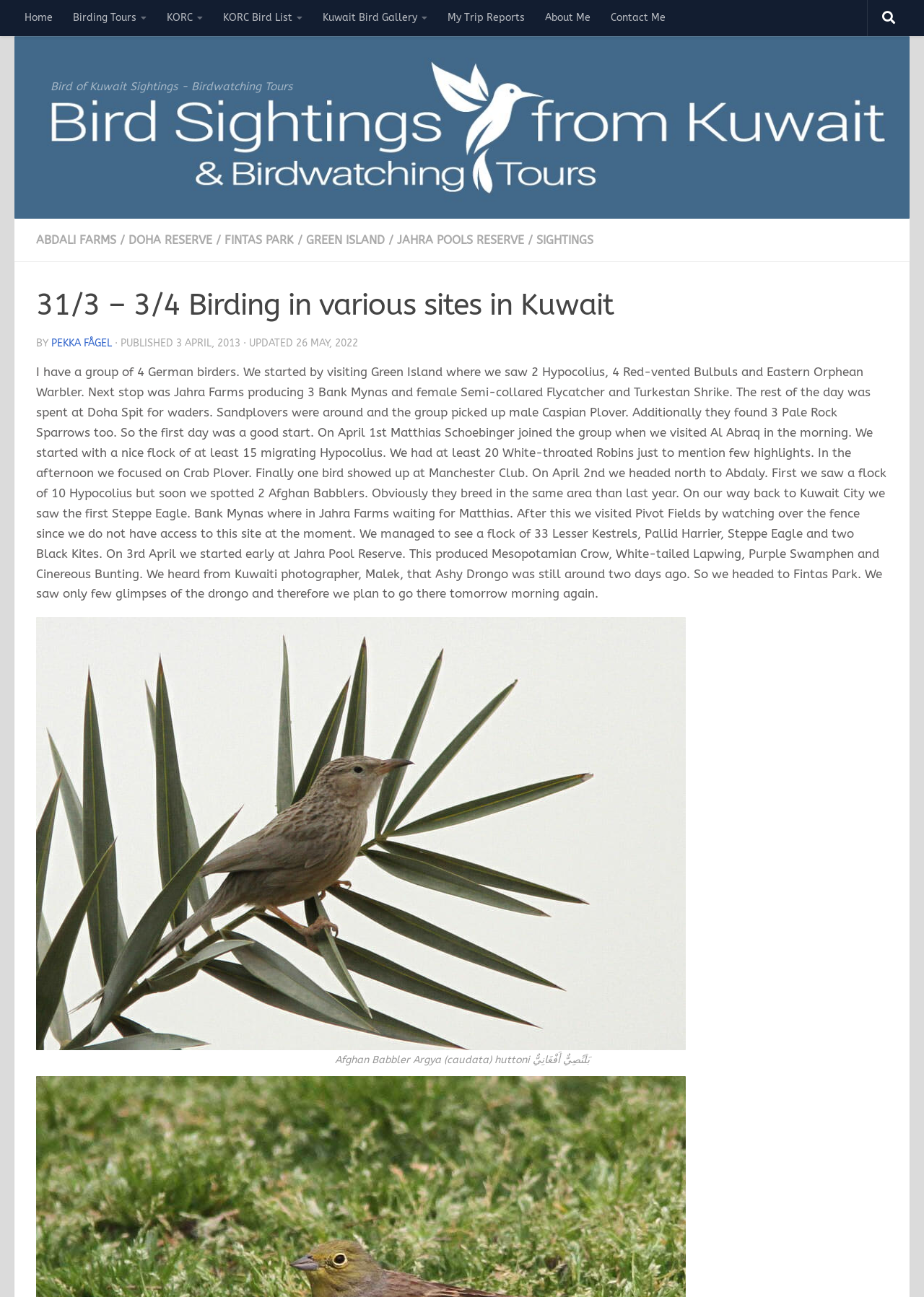Determine the bounding box coordinates for the HTML element mentioned in the following description: "Sightings". The coordinates should be a list of four floats ranging from 0 to 1, represented as [left, top, right, bottom].

[0.58, 0.18, 0.642, 0.19]